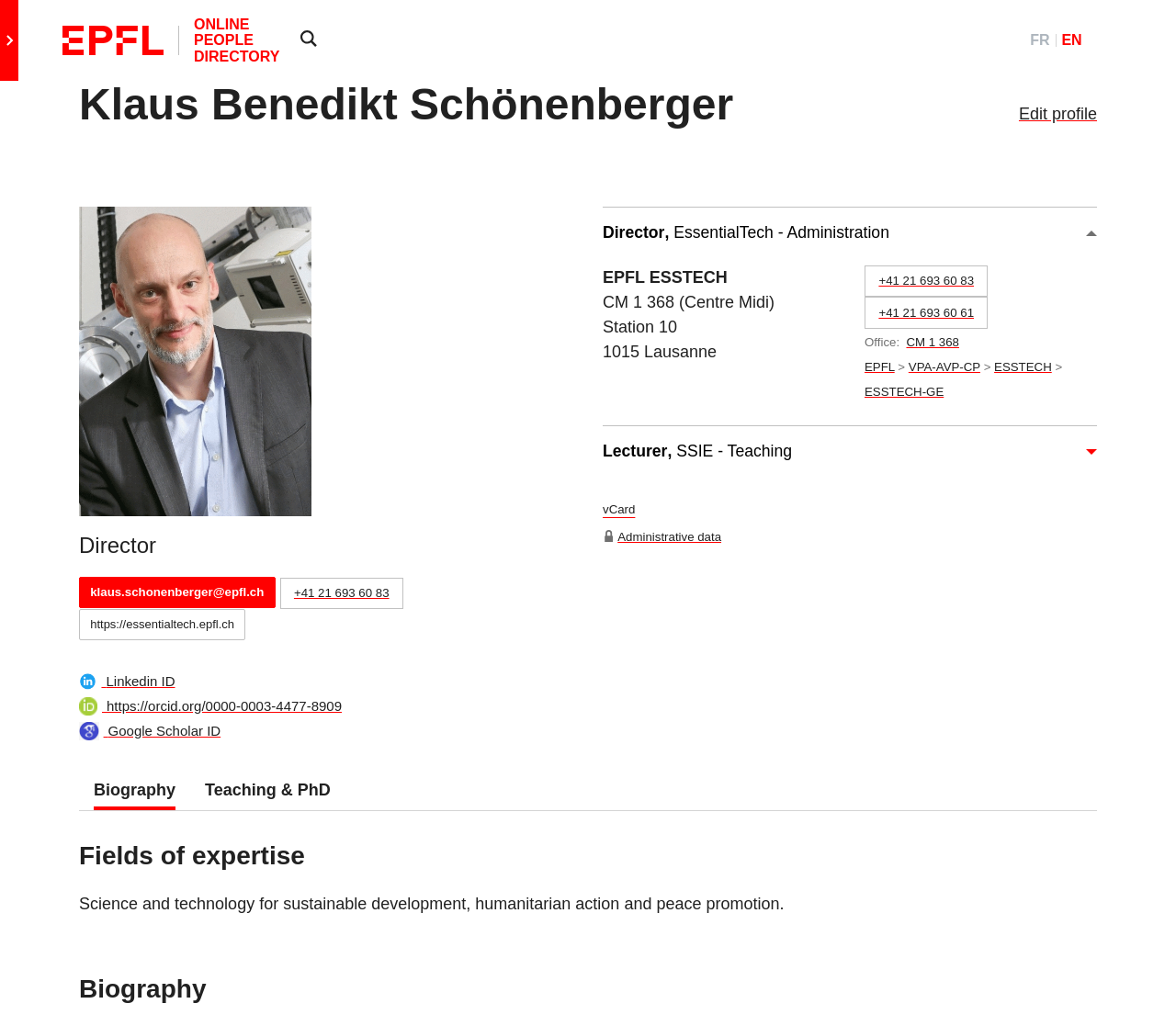Use a single word or phrase to answer the following:
What is the name of the person on this profile?

Klaus Benedikt Schönenberger